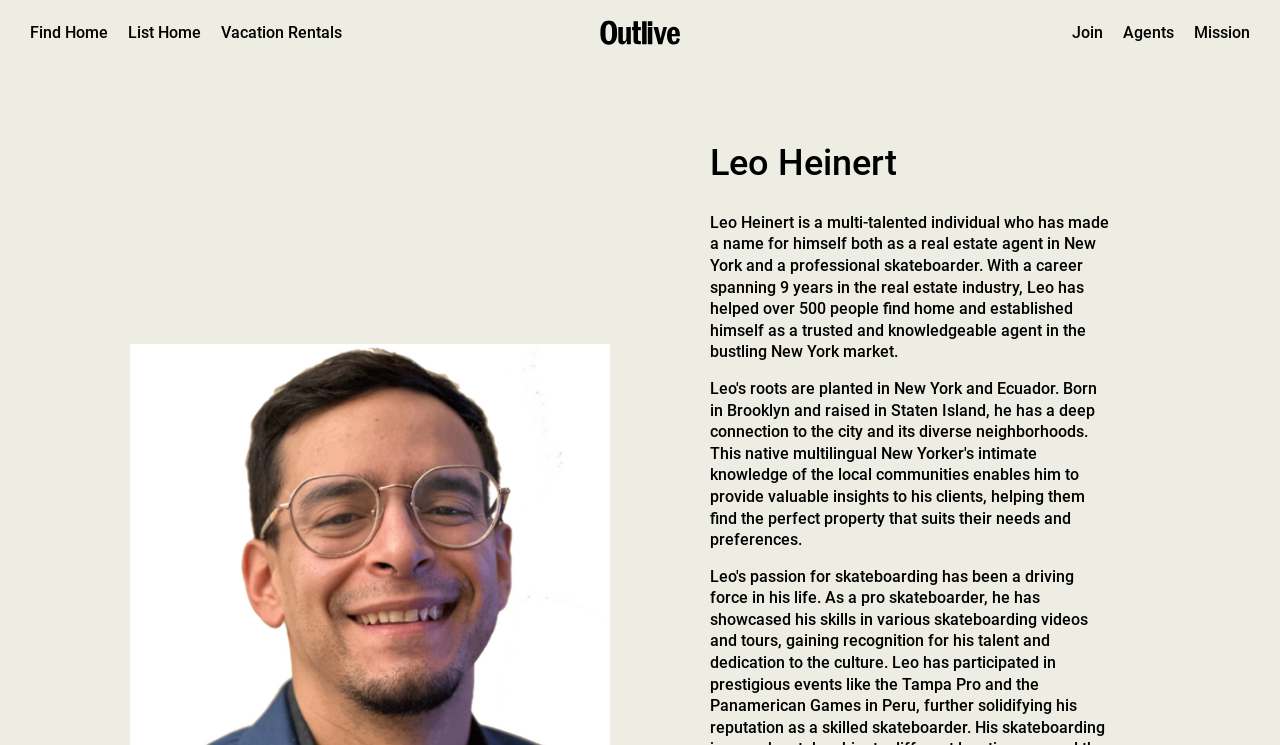Given the description "Mission", determine the bounding box of the corresponding UI element.

[0.933, 0.03, 0.977, 0.056]